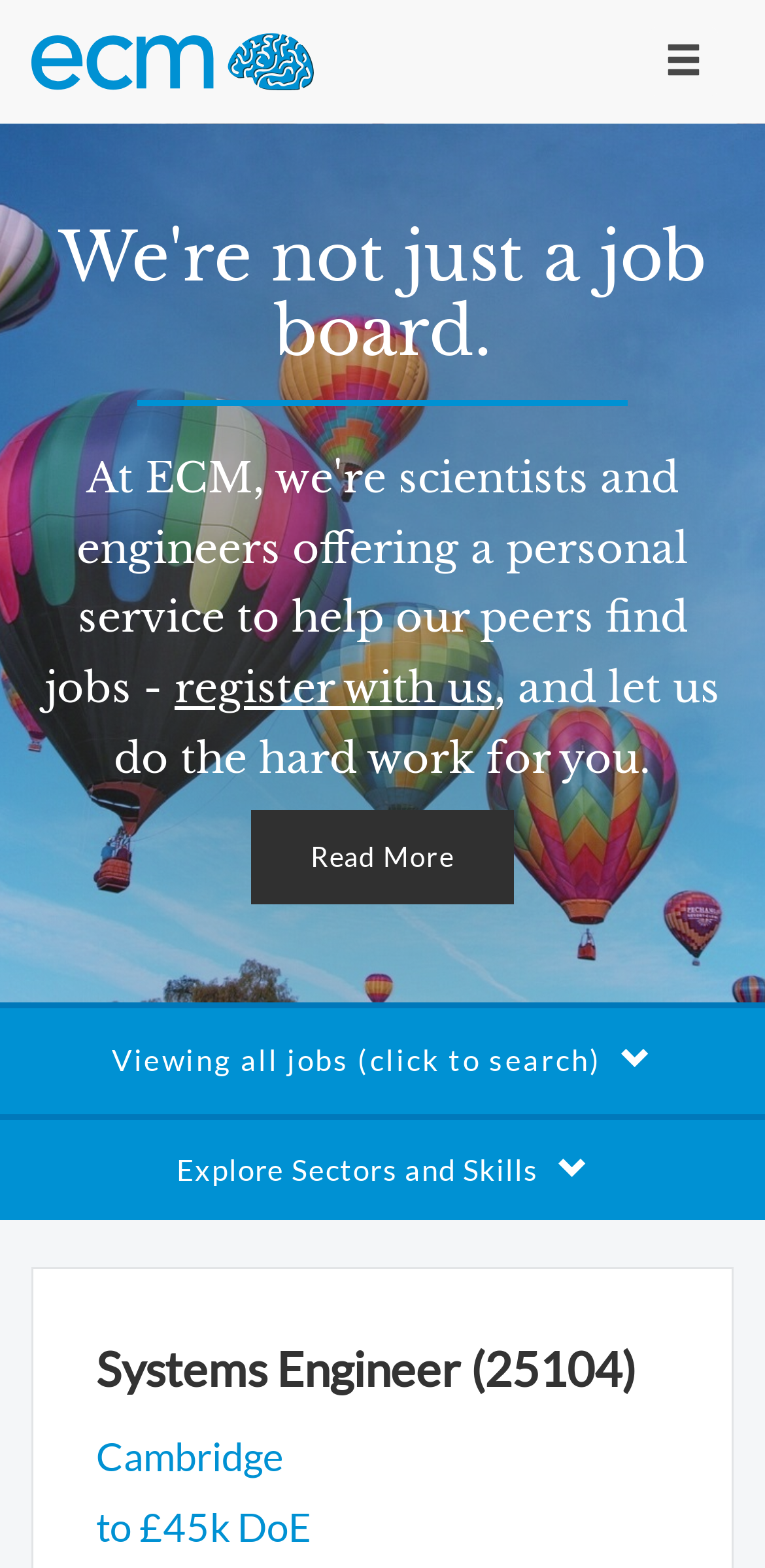Please identify the primary heading of the webpage and give its text content.

Systems Engineer (25104)